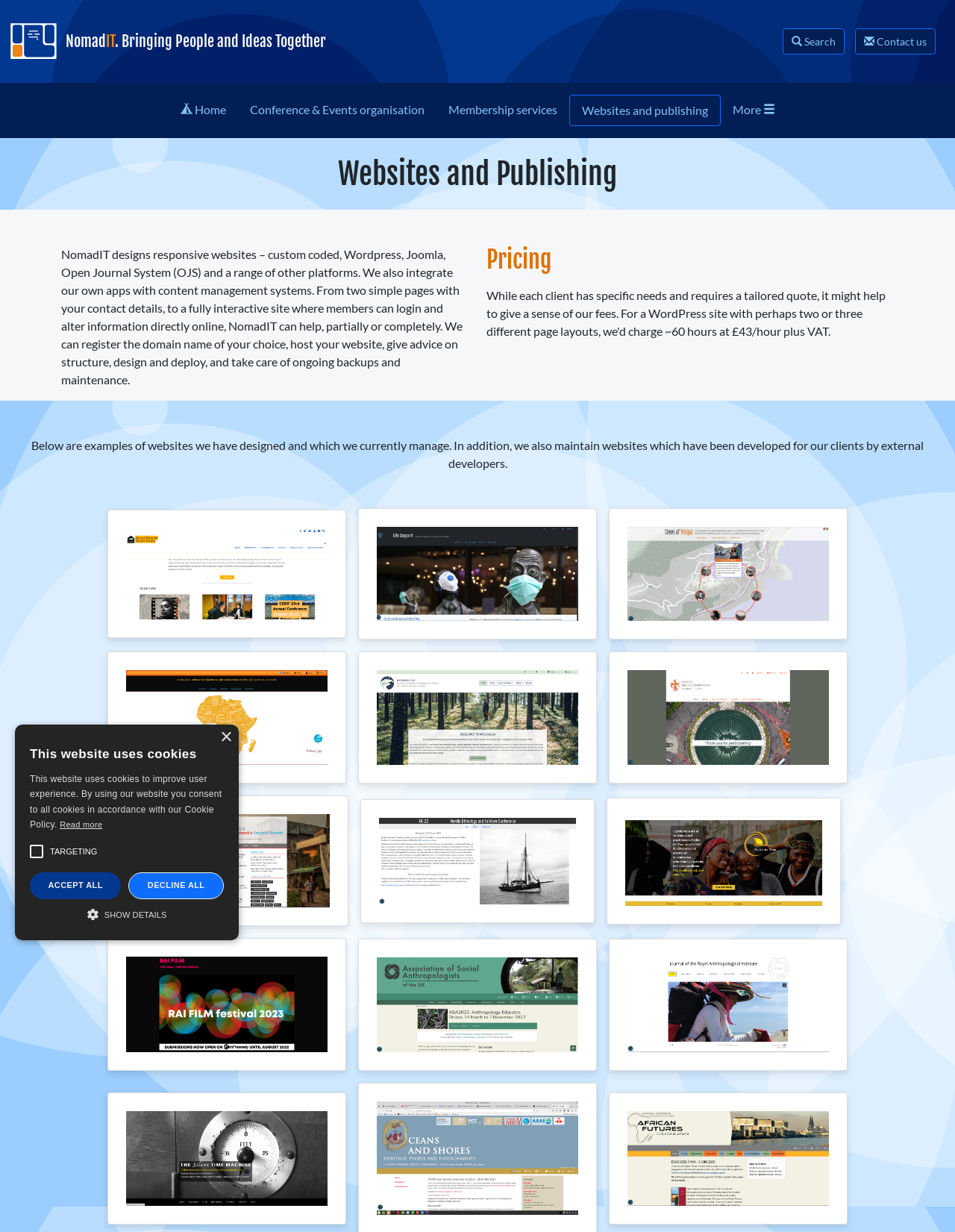Illustrate the webpage's structure and main components comprehensively.

The webpage is about NomadIT, a company that provides various services including academic association administration, professional conference organizing, website design, and publishing. At the top left corner, there is a NomadIT logo, and next to it, a tagline "Bringing People and Ideas Together". 

On the top right corner, there are several links, including "Contact us", "Home", "Conference & Events organisation", "Membership services", "Websites and publishing", and "More". 

Below the top navigation bar, there is a section about website design and publishing services. This section is divided into two parts: "Websites and Publishing" and "Pricing". The "Websites and Publishing" section describes the services offered, including custom-coded websites, integration with content management systems, and website maintenance. 

The "Pricing" section is not explicitly described, but it is followed by a list of example websites designed and managed by NomadIT. These websites are displayed as a grid of images with links to the corresponding websites. 

At the bottom of the page, there is a cookie policy notification that informs users about the use of cookies on the website. The notification includes a "Close" button, a "Read more" link, and options to accept or decline all cookies.